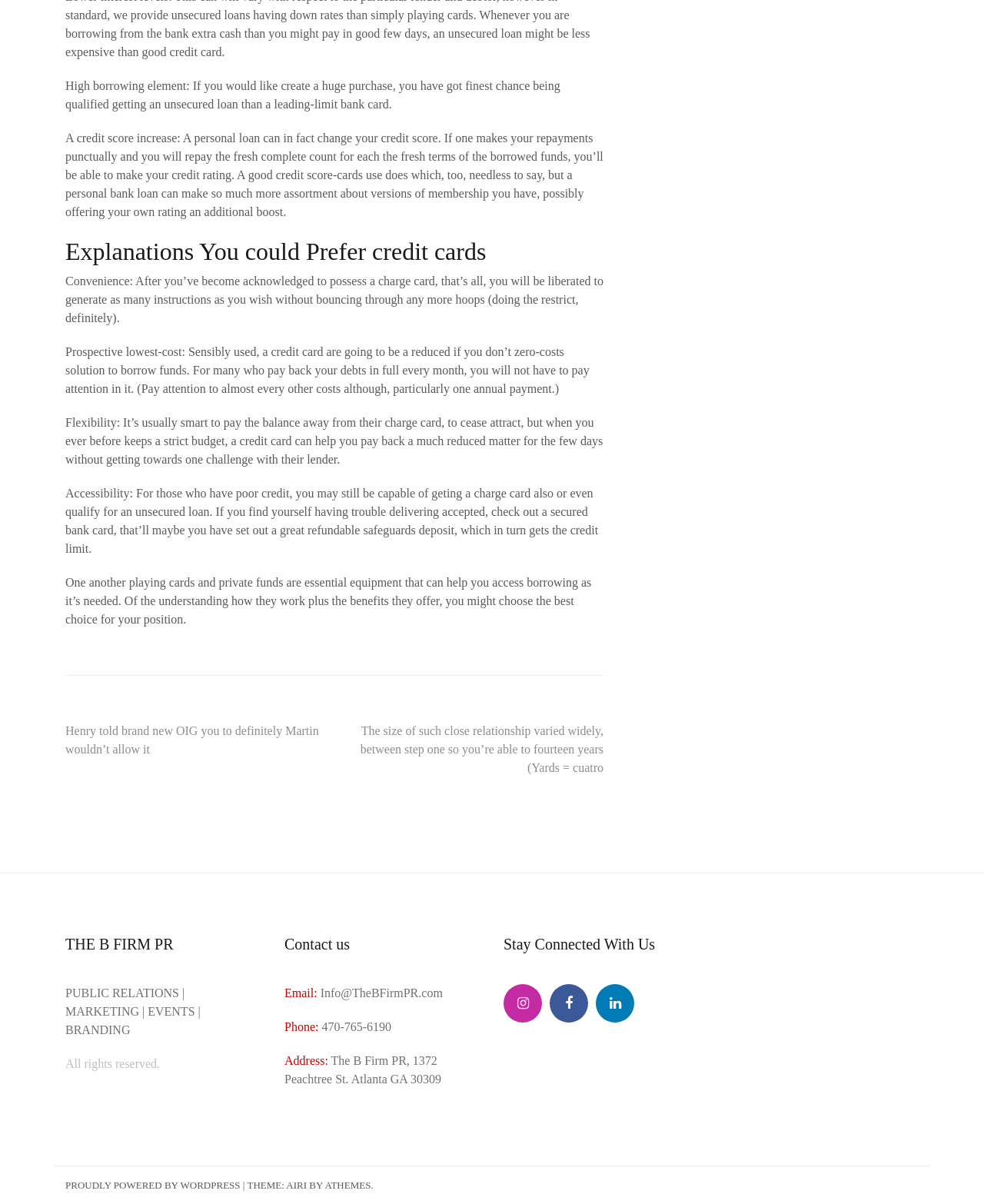What is the company name at the bottom of the webpage?
Please answer using one word or phrase, based on the screenshot.

The B Firm PR